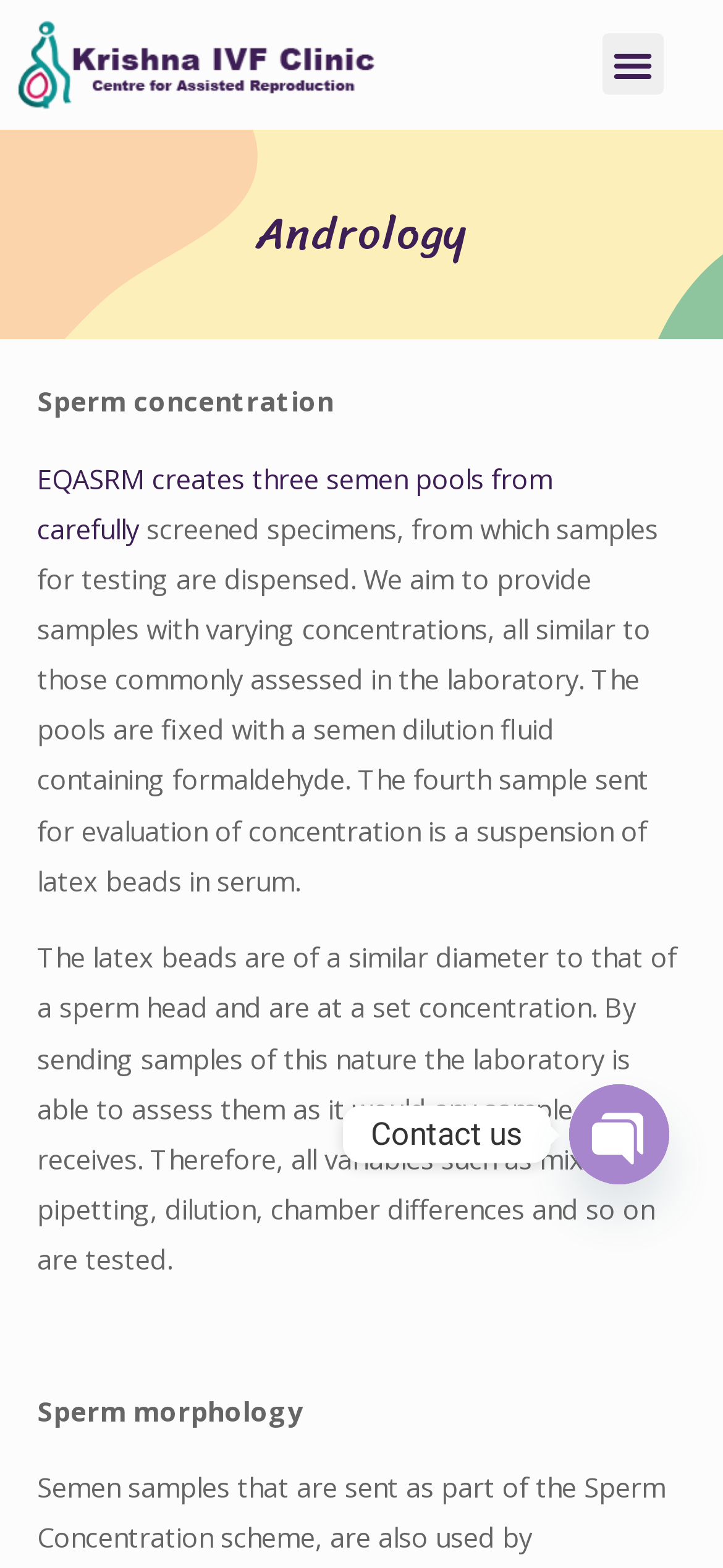Identify the bounding box coordinates for the UI element mentioned here: "Menu". Provide the coordinates as four float values between 0 and 1, i.e., [left, top, right, bottom].

[0.833, 0.022, 0.917, 0.061]